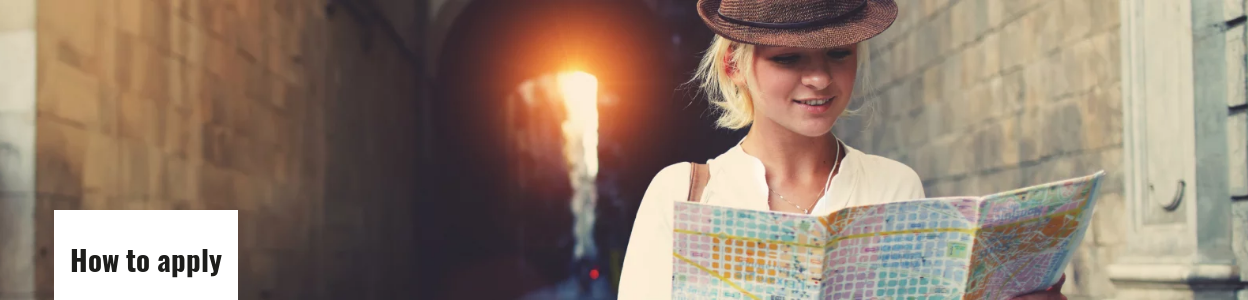Elaborate on the various elements present in the image.

In this image, a young woman is seen standing in a sunlit alleyway, holding a colorful map as she looks around, suggesting she is exploring a new place. She is dressed in a light blouse and wearing a stylish hat, which adds a sense of casual elegance to her appearance. The warm glow of sunlight at the end of the alley highlights the ambiance of her surroundings, evoking a feeling of adventure and discovery. To the left, the caption "How to apply" is prominently displayed, possibly indicating that this image is part of a guide or informational section related to application processes, hinting at a welcoming and engaging approach to sharing important information.